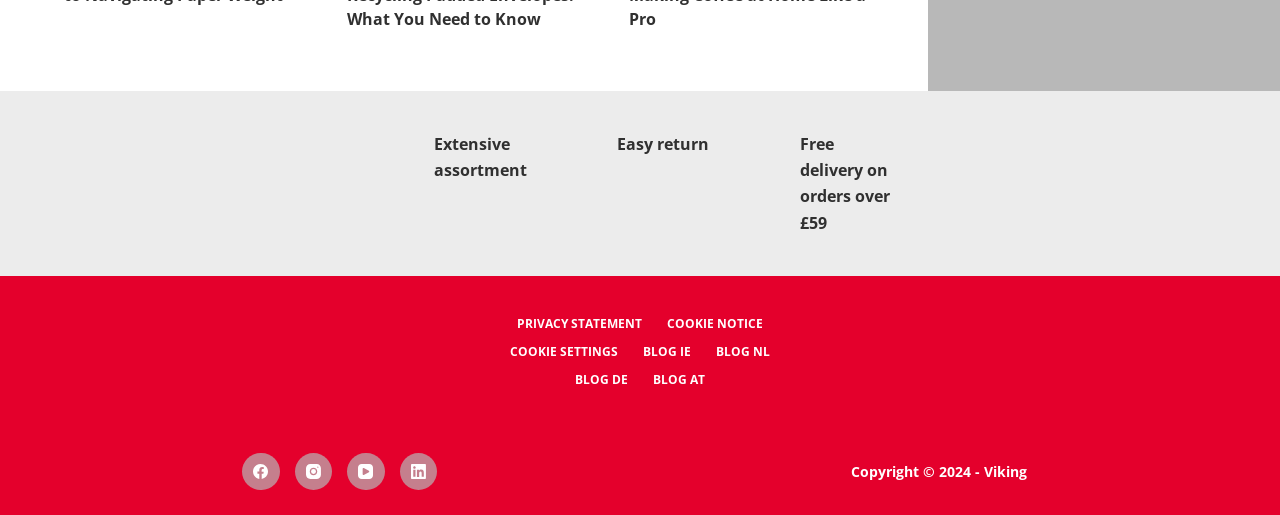Extract the bounding box coordinates of the UI element described: "Contact Us". Provide the coordinates in the format [left, top, right, bottom] with values ranging from 0 to 1.

None